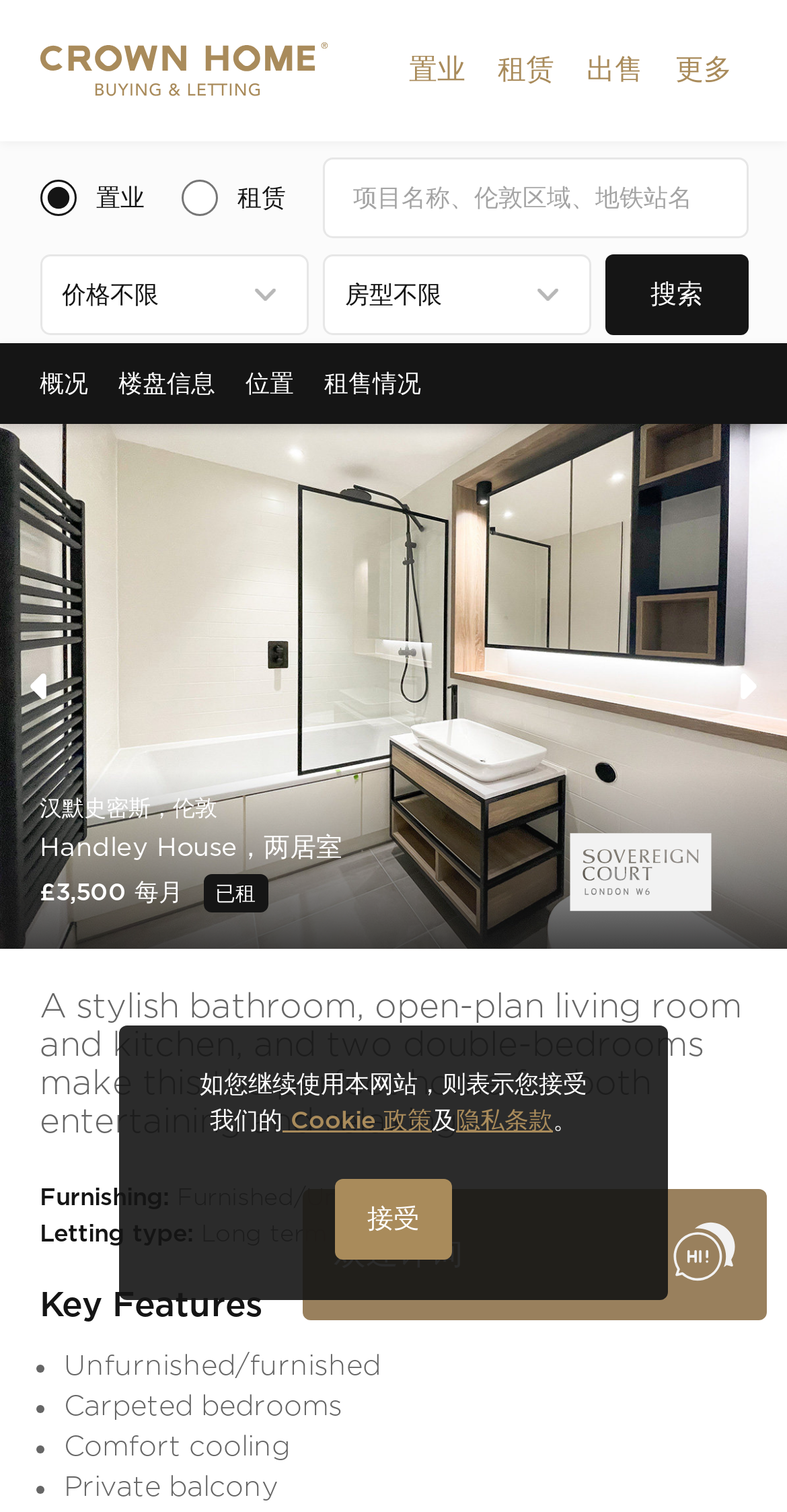Give a one-word or one-phrase response to the question:
How many bedrooms does Handley House have?

Two